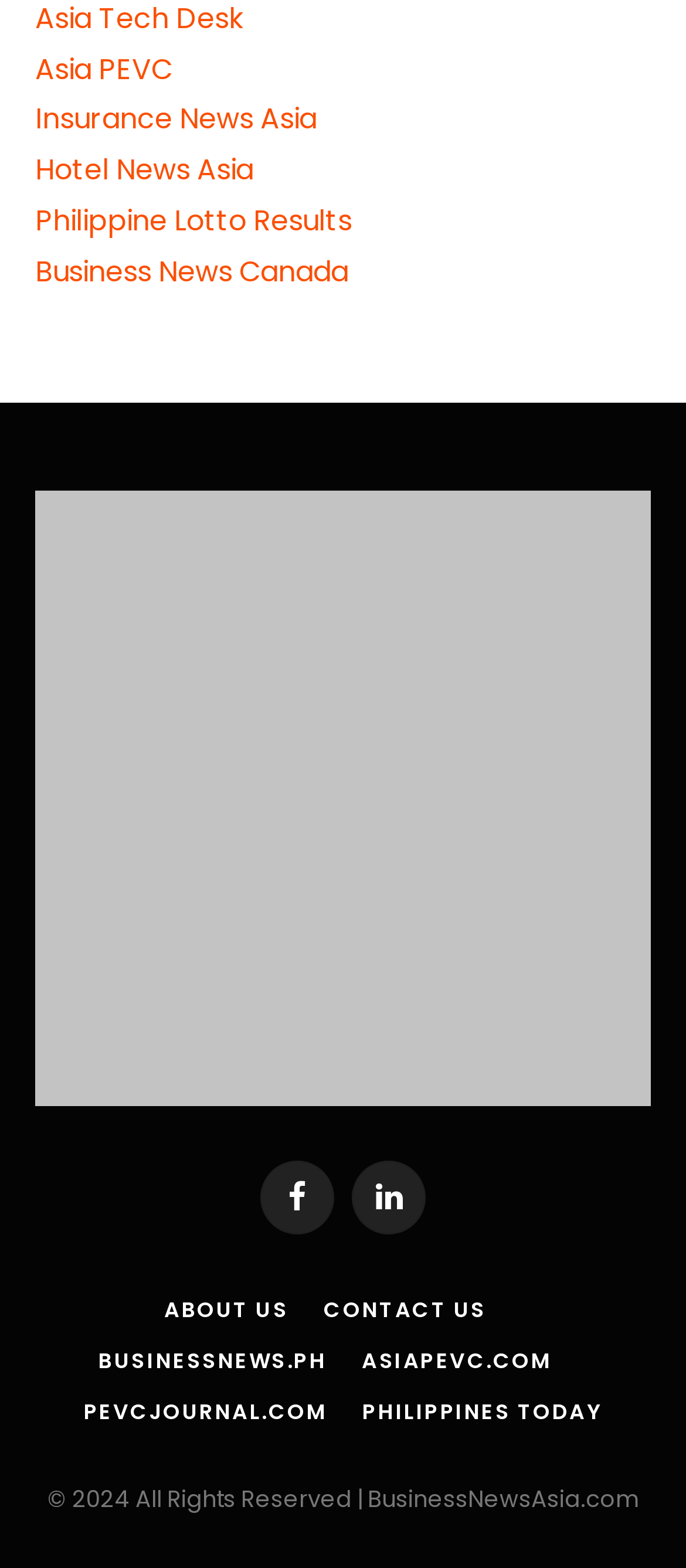Respond to the following question with a brief word or phrase:
What are the categories of news available on the website?

Asia PEVC, Insurance, Hotel, Philippine Lotto Results, Business News Canada